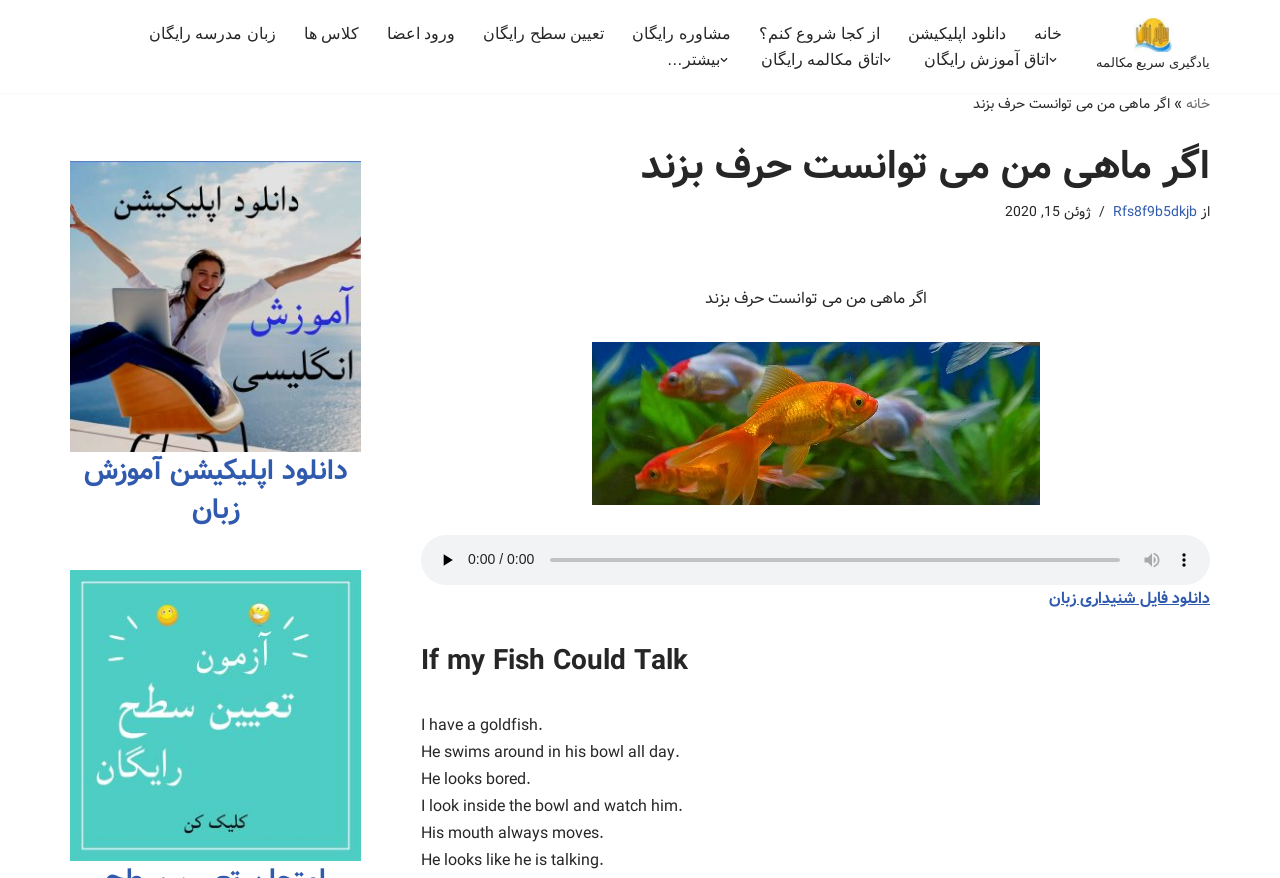Select the bounding box coordinates of the element I need to click to carry out the following instruction: "Click on the link to download the audio file".

[0.82, 0.668, 0.945, 0.696]